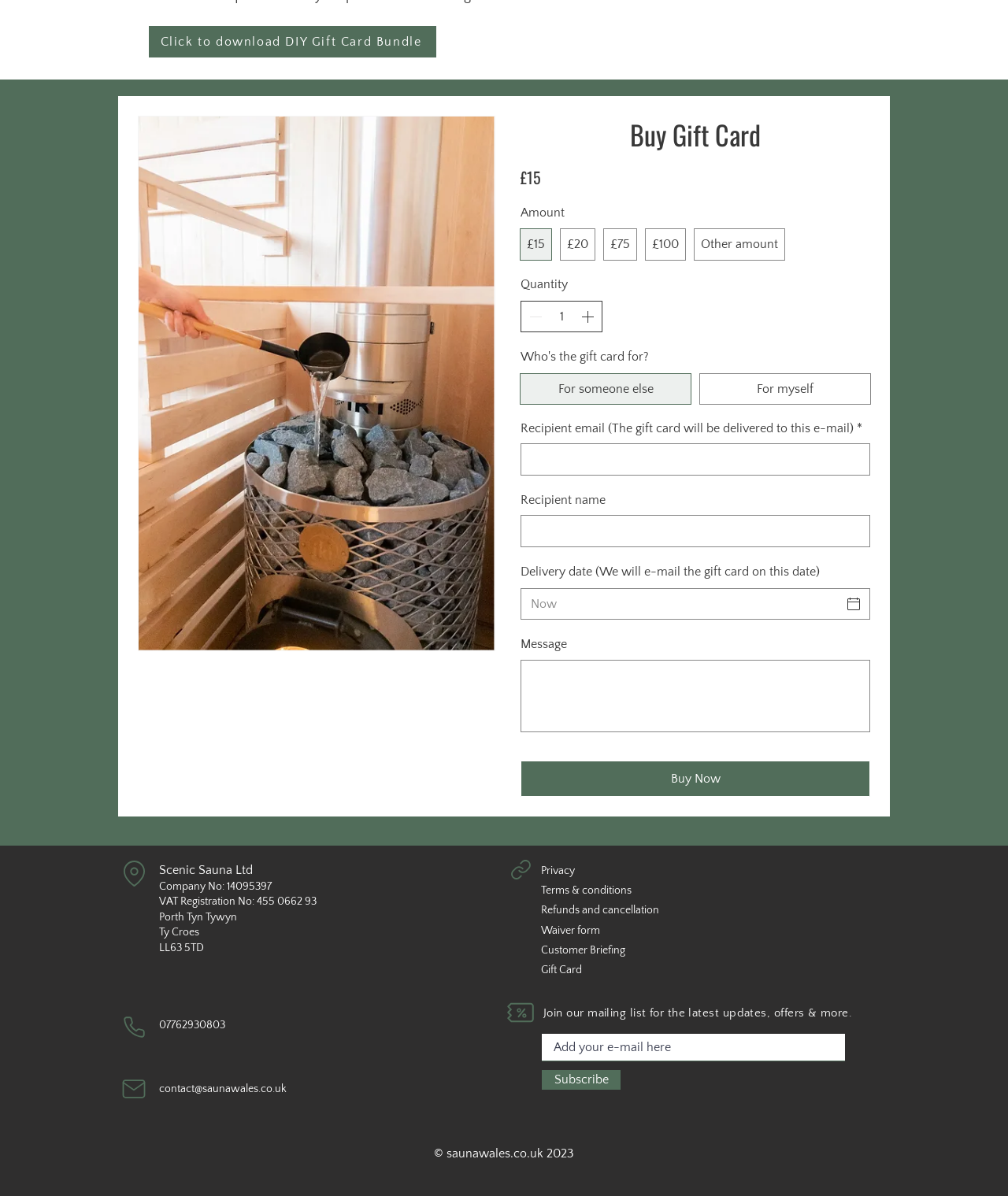Please answer the following question using a single word or phrase: 
What is the default amount of the gift card?

£15